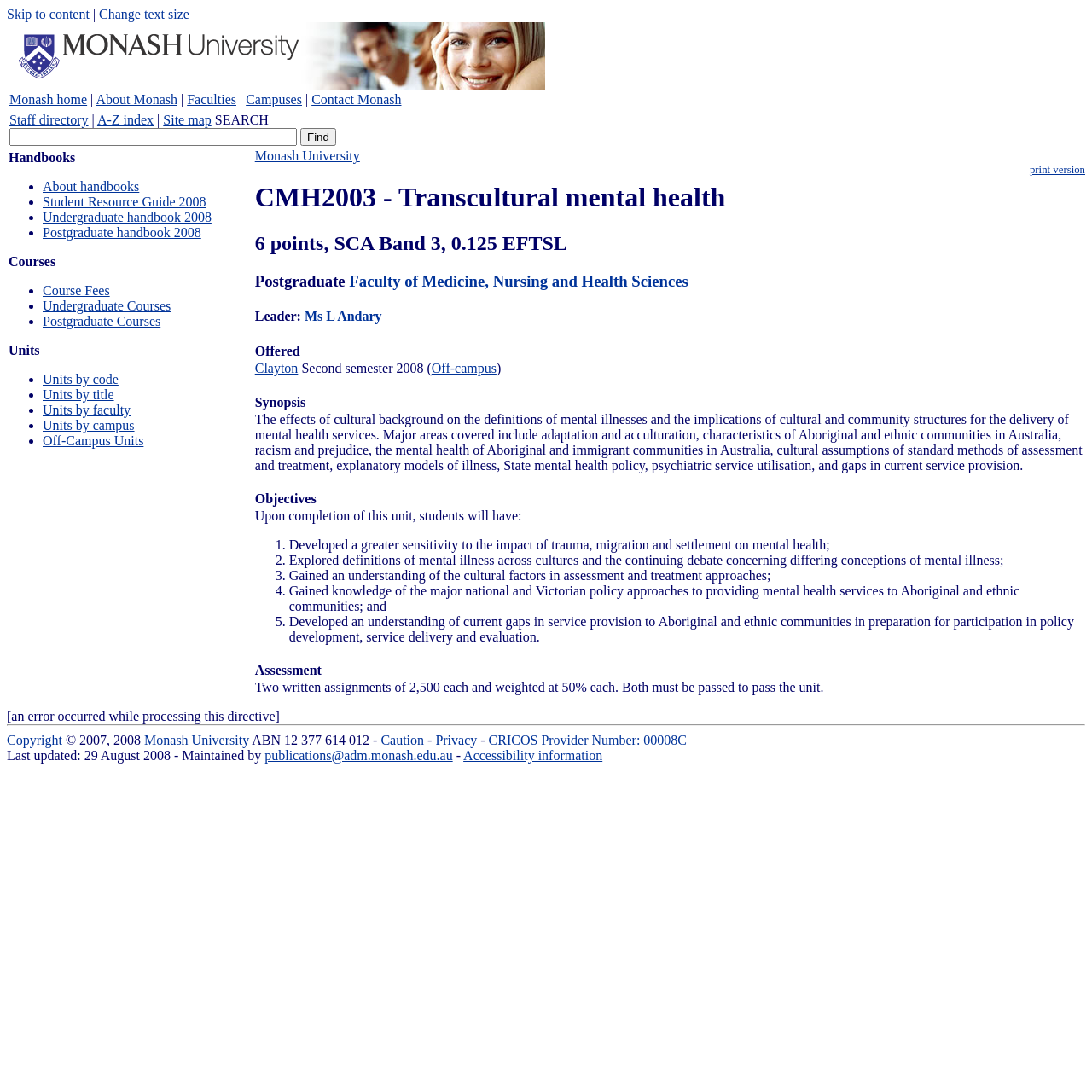How many points is the unit worth?
Kindly give a detailed and elaborate answer to the question.

The number of points the unit is worth can be found in the main content area of the webpage, where it says '6 points, SCA Band 3, 0.125 EFTSL'.